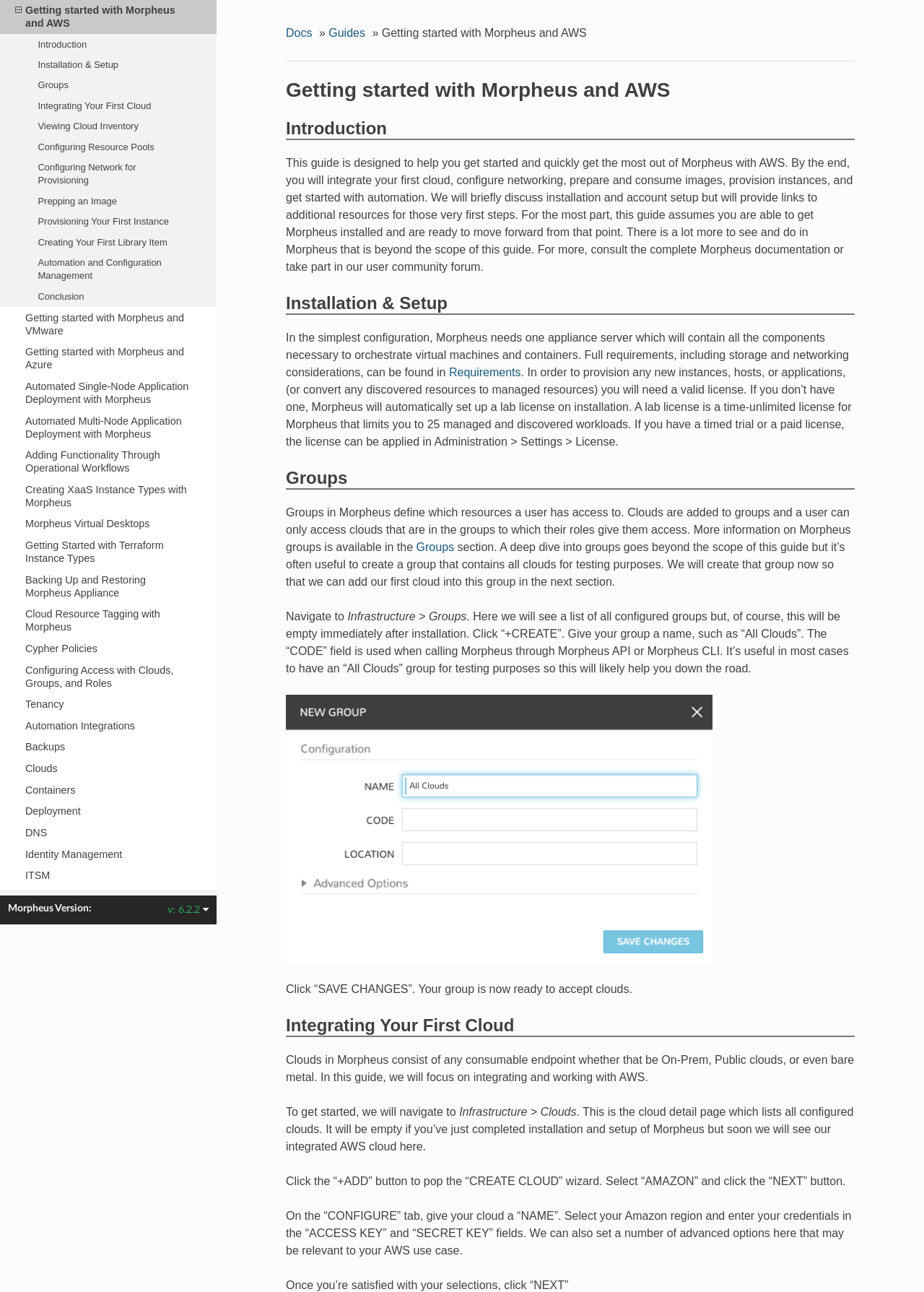What is the main topic of this guide?
Ensure your answer is thorough and detailed.

Based on the webpage content, it is clear that the guide is focused on getting started with Morpheus and AWS, as indicated by the headings and subheadings throughout the page.